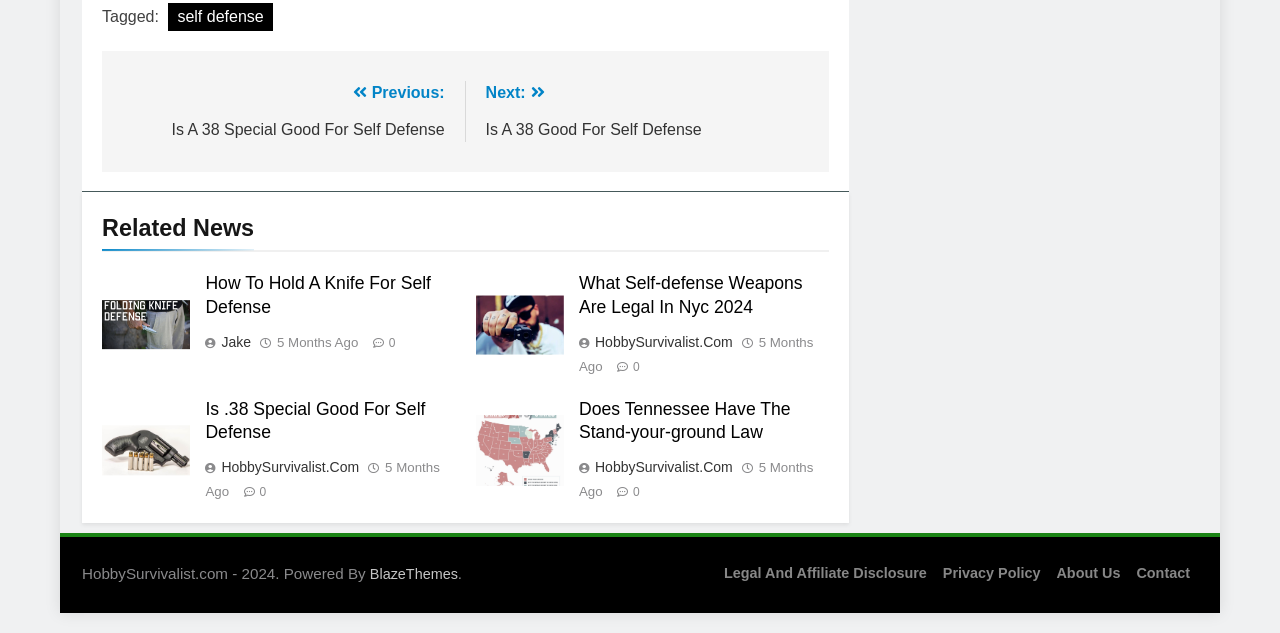What is the theme of the 'Post navigation' section?
Analyze the image and deliver a detailed answer to the question.

The theme of the 'Post navigation' section can be determined by looking at the links and headings in that section, which all relate to self defense, such as 'Is A 38 Special Good For Self Defense' and 'What Self-defense Weapons Are Legal In Nyc 2024'.